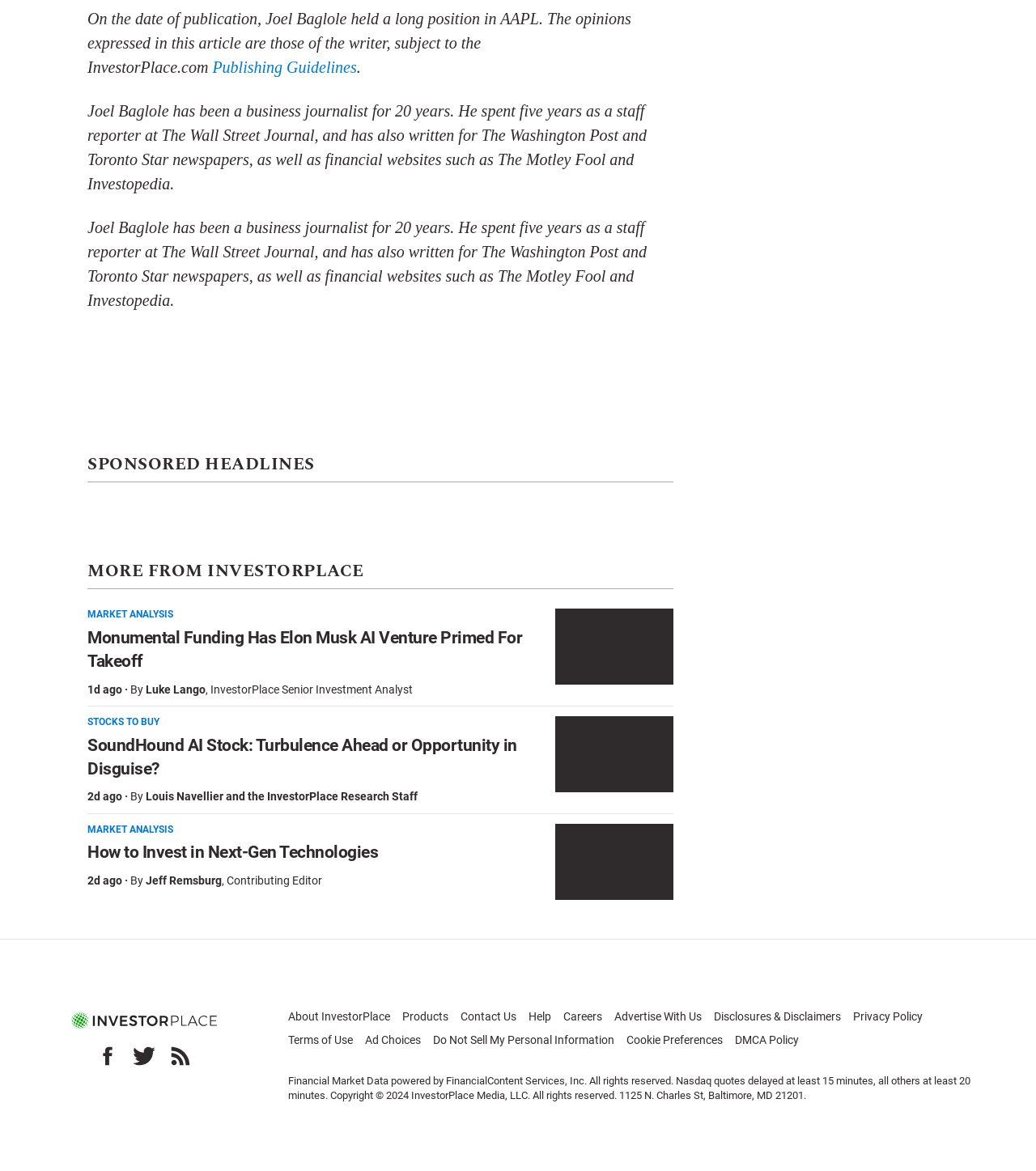Can you find the bounding box coordinates for the element that needs to be clicked to execute this instruction: "Read more about How to Invest in Next-Gen Technologies"? The coordinates should be given as four float numbers between 0 and 1, i.e., [left, top, right, bottom].

[0.536, 0.703, 0.65, 0.768]